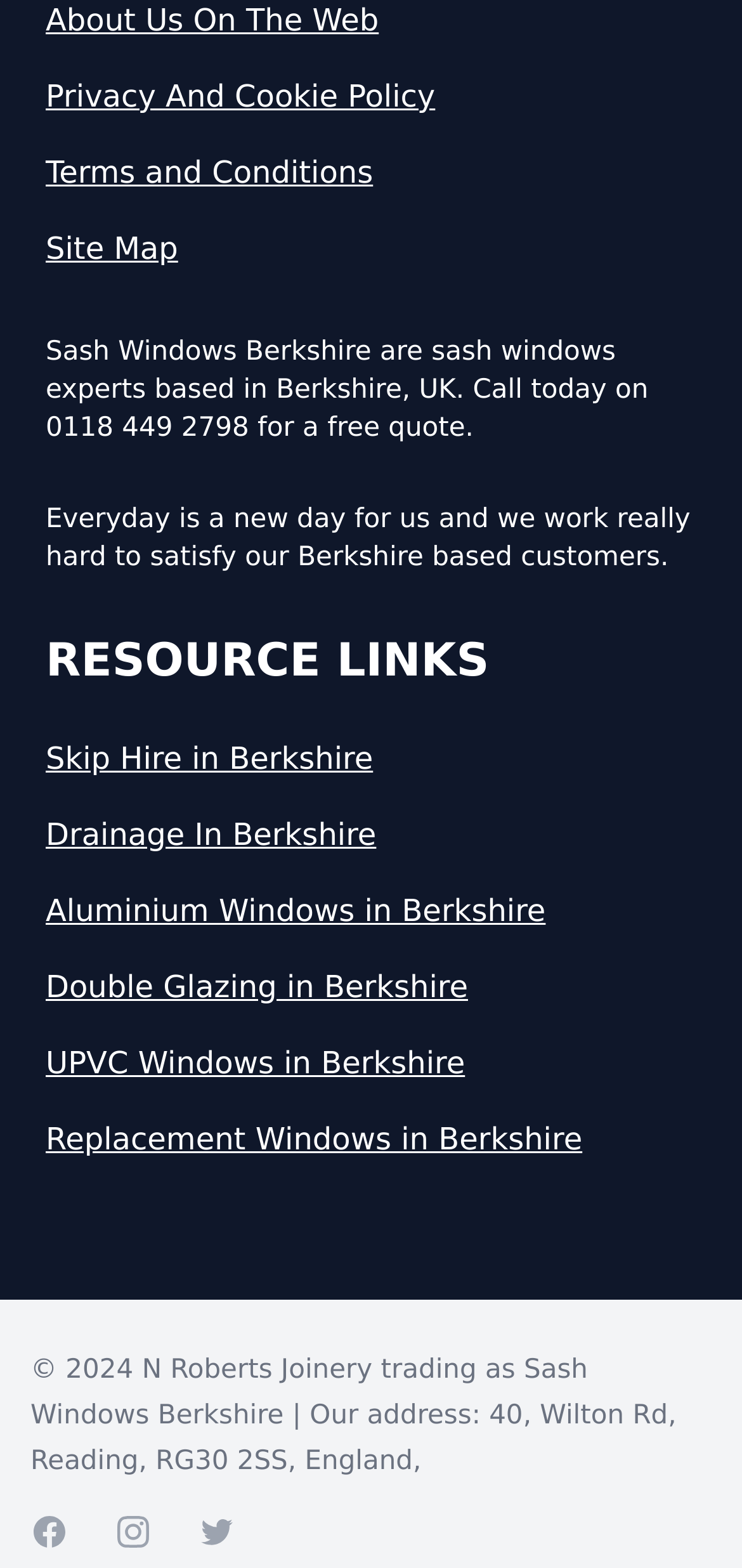What is the phone number for a free quote?
Based on the image content, provide your answer in one word or a short phrase.

0118 449 2798